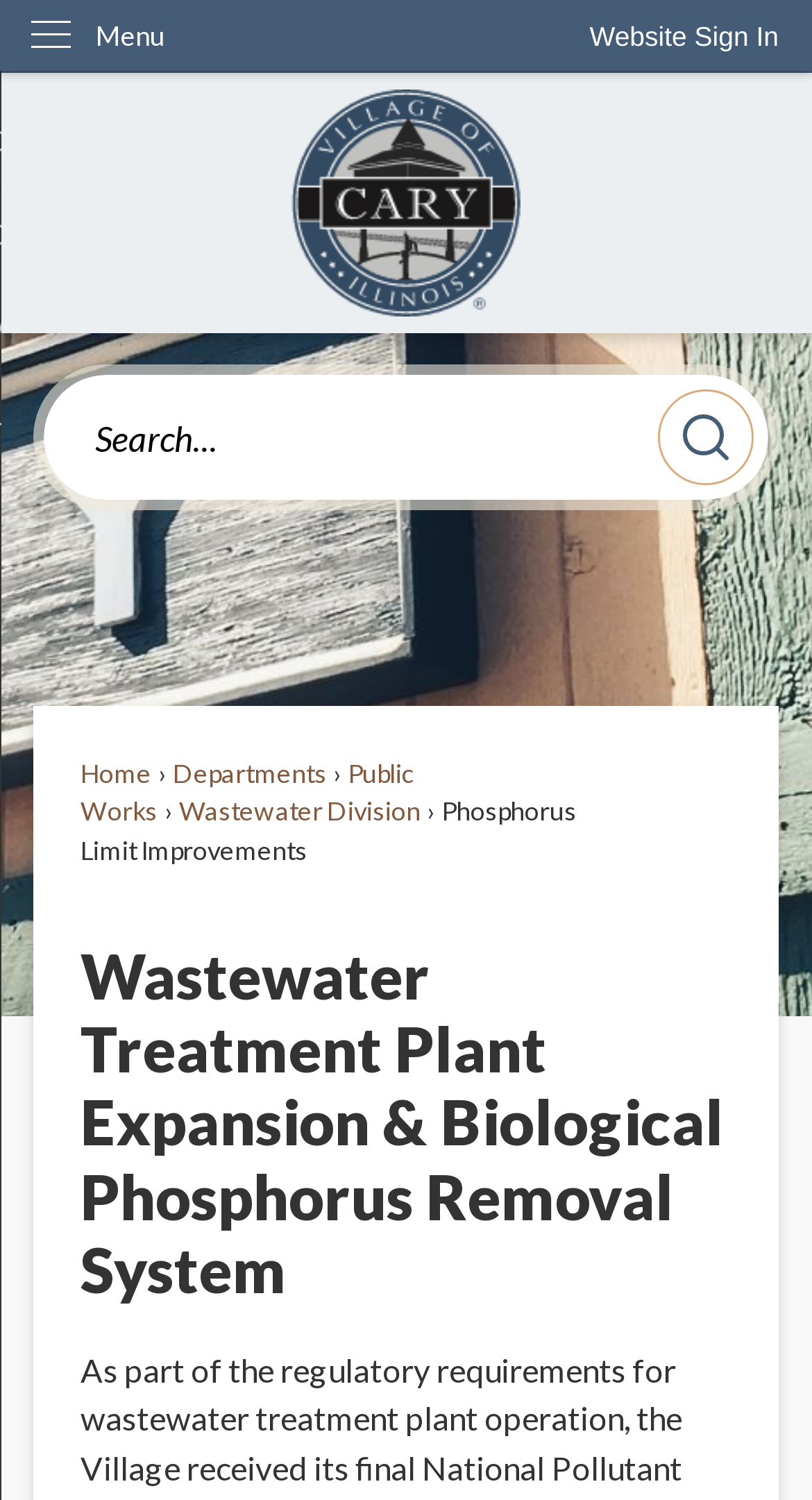Extract the main title from the webpage and generate its text.

Wastewater Treatment Plant Expansion & Biological Phosphorus Removal System